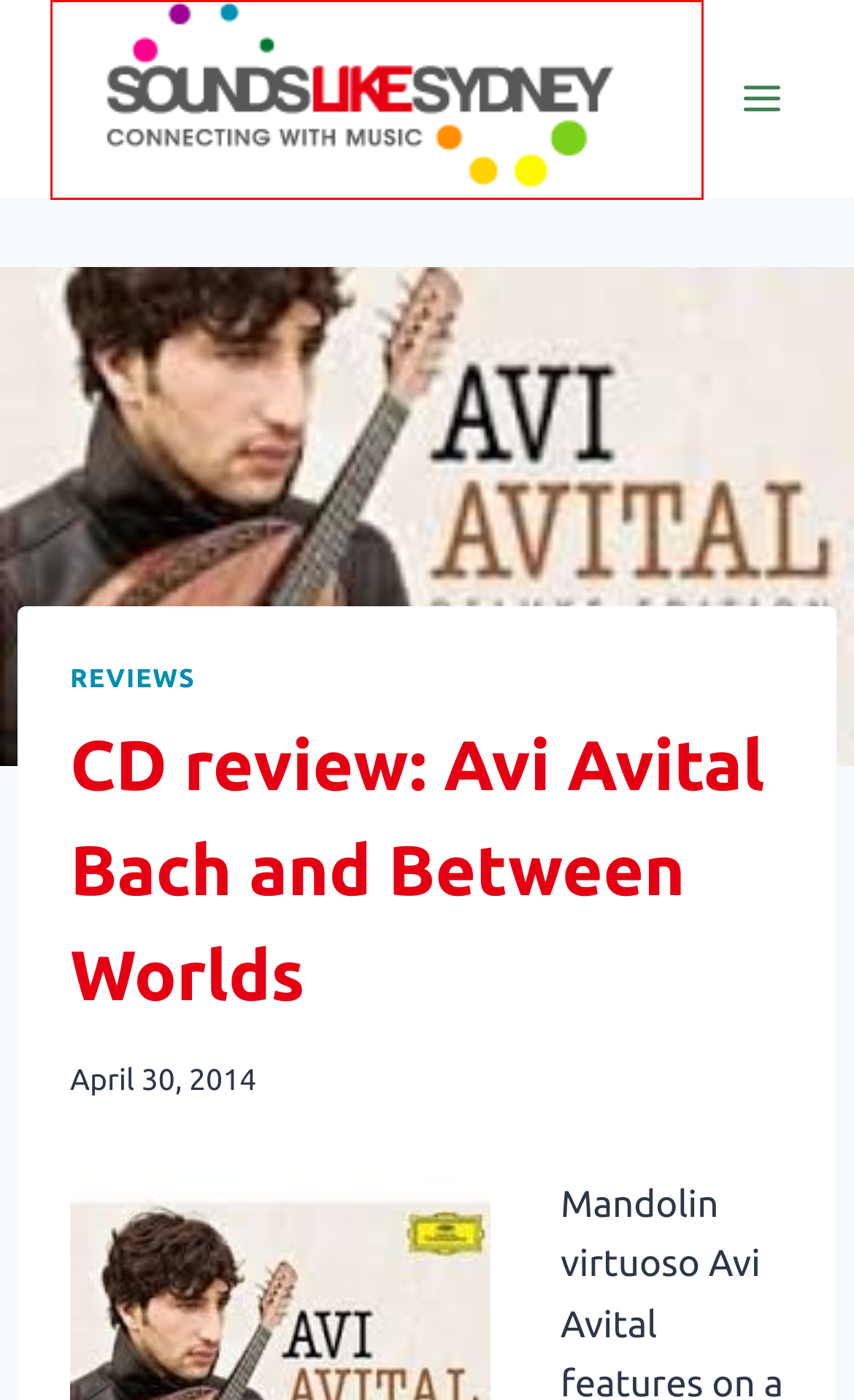Look at the given screenshot of a webpage with a red rectangle bounding box around a UI element. Pick the description that best matches the new webpage after clicking the element highlighted. The descriptions are:
A. Reviews Archives - Sounds Like Sydney
B. Concert Review: Twilight Musical Dialogues - Musical Kin - Sounds Like Sydney
C. Ira Givo Archives - Sounds Like Sydney
D. Australian Brandenburg Orchestra Archives - Sounds Like Sydney
E. About Us - Sounds Like Sydney
F. Steve Newcomb With The Conservatorium Jazz Orchestra  - Sounds Like Sydney
G. Avi Avital Archives - Sounds Like Sydney
H. Connecting with classical music in Sydney.

H